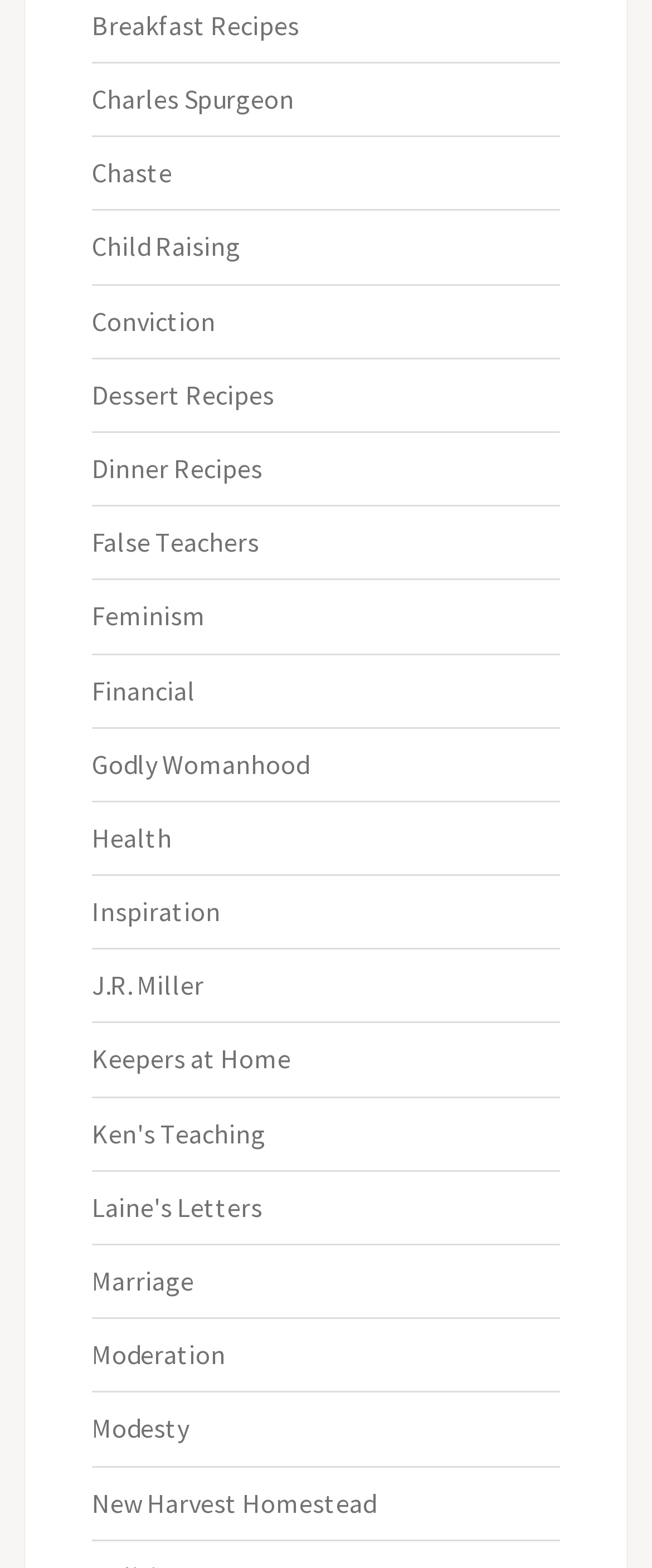Kindly provide the bounding box coordinates of the section you need to click on to fulfill the given instruction: "Read about Marriage".

[0.141, 0.806, 0.297, 0.827]